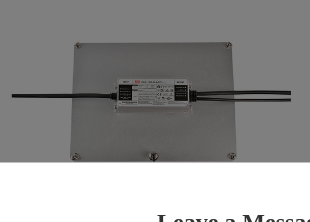What are the two black cables for?
Please use the visual content to give a single word or phrase answer.

Power connection